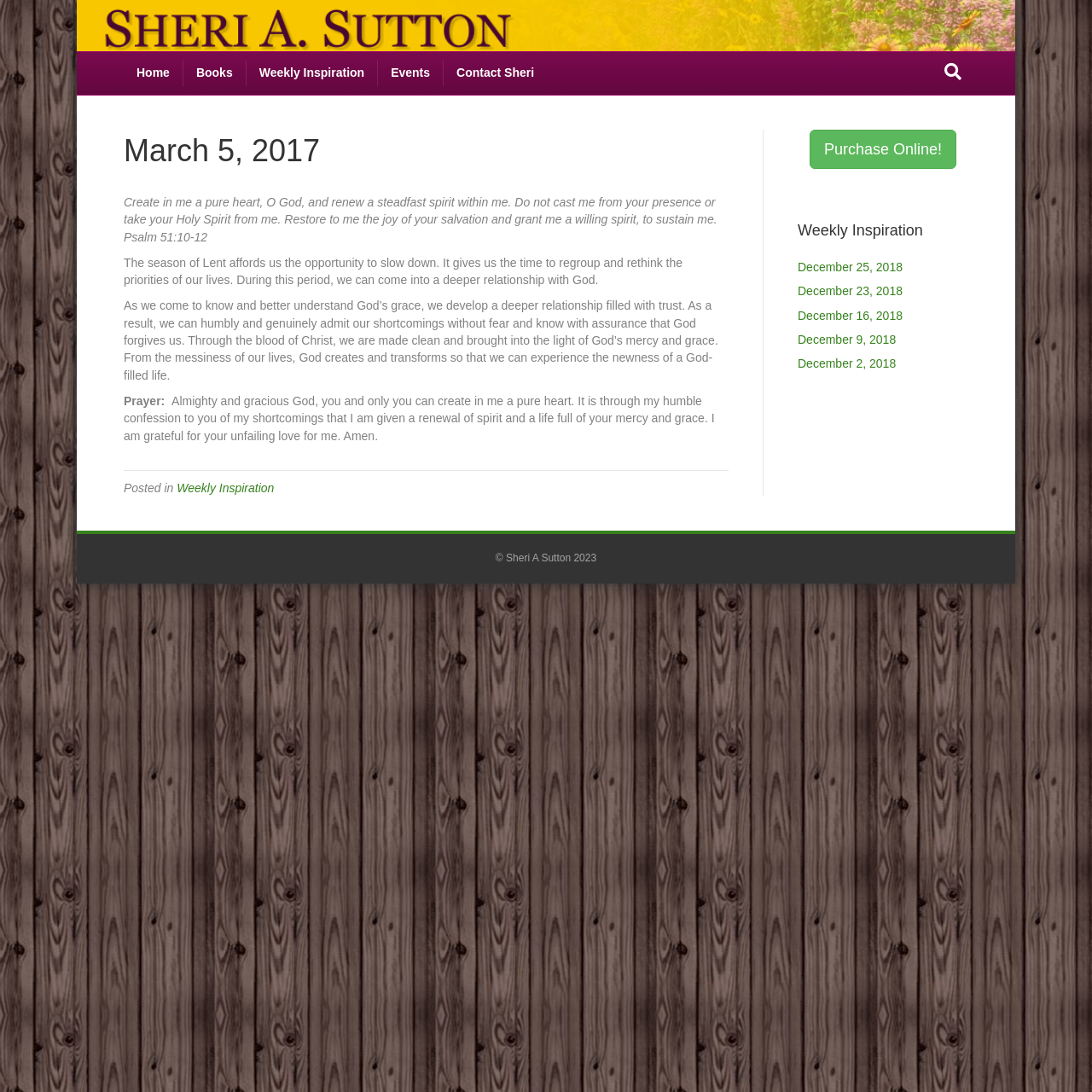How many links are there in the navigation menu?
Use the image to give a comprehensive and detailed response to the question.

The navigation menu is located at the top of the webpage and contains links to 'Home', 'Books', 'Weekly Inspiration', 'Events', and 'Contact Sheri'. Therefore, there are 5 links in the navigation menu.